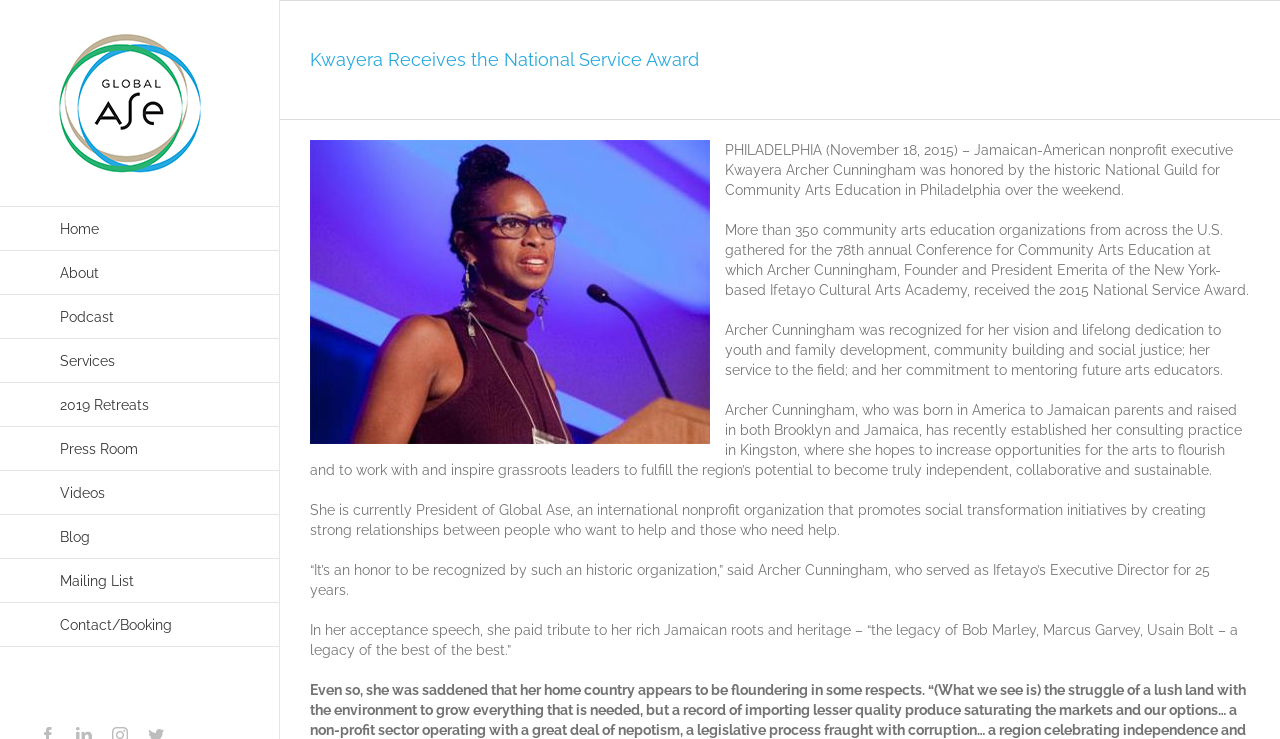Use a single word or phrase to answer the question: 
What is the name of the famous Jamaican mentioned in Kwayera Archer Cunningham's acceptance speech?

Bob Marley